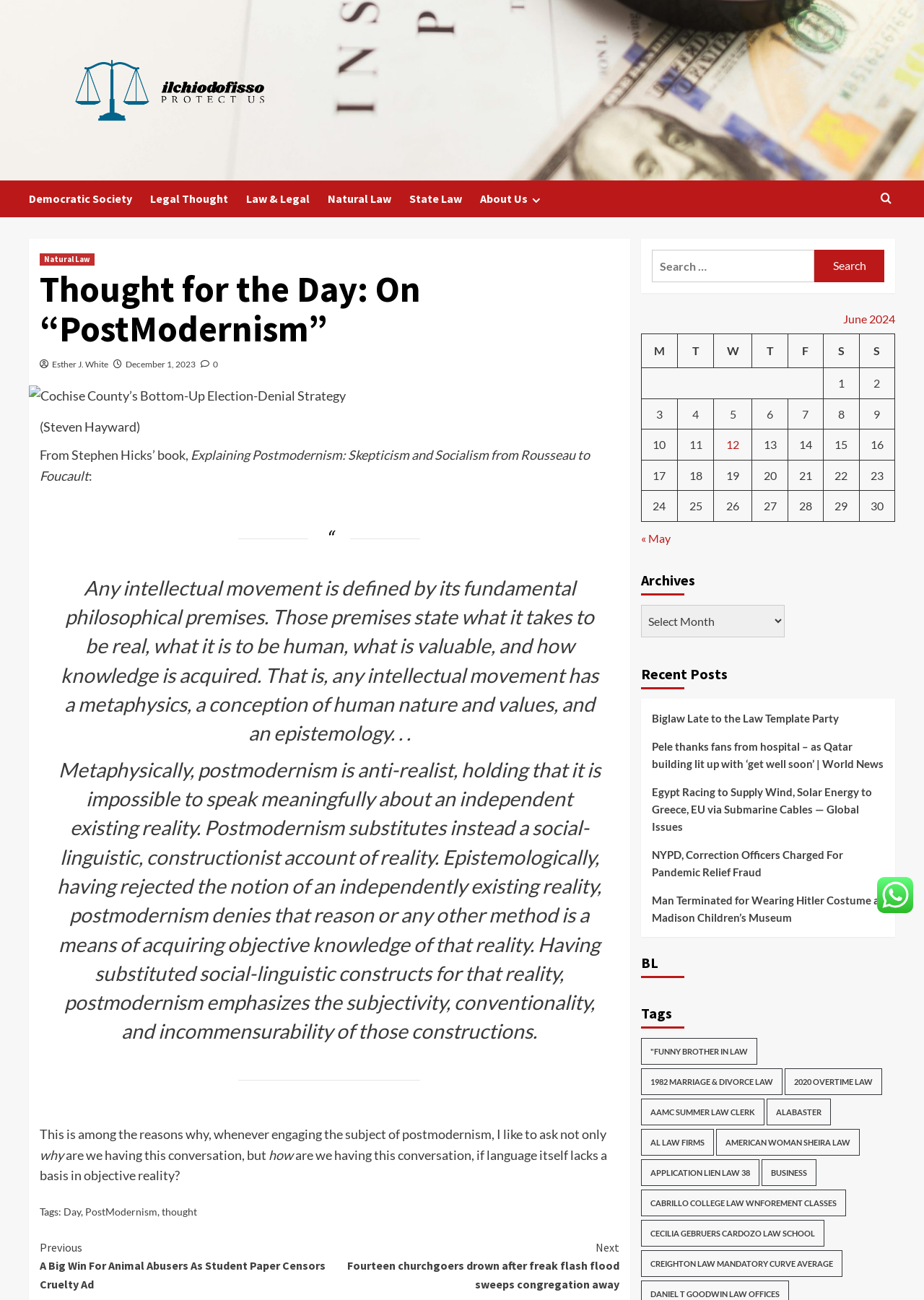Find the bounding box of the UI element described as follows: "Legal Thought".

[0.162, 0.139, 0.266, 0.167]